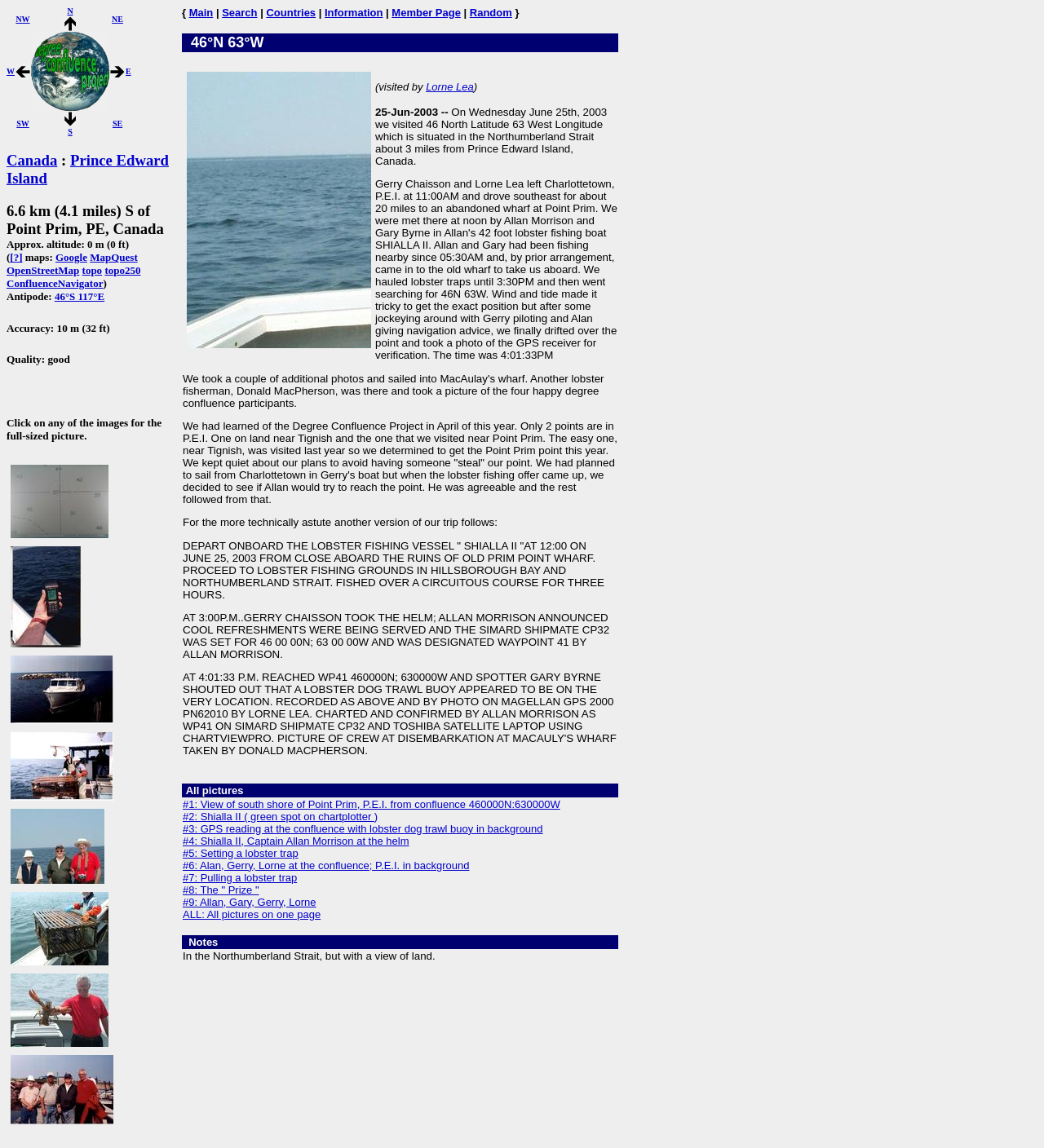Could you highlight the region that needs to be clicked to execute the instruction: "Click on the link to view the full-sized picture of Shialla II"?

[0.006, 0.401, 0.108, 0.414]